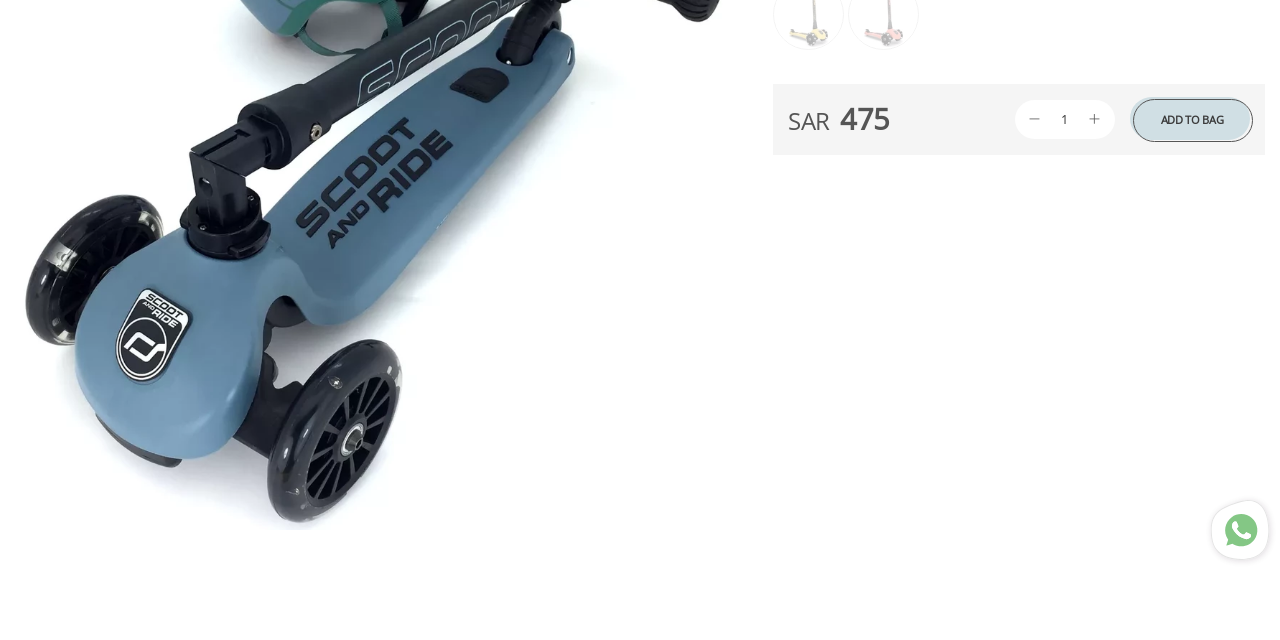Please find the bounding box coordinates in the format (top-left x, top-left y, bottom-right x, bottom-right y) for the given element description. Ensure the coordinates are floating point numbers between 0 and 1. Description: input value="1" placeholder="QTY" value="1"

[0.793, 0.156, 0.871, 0.218]